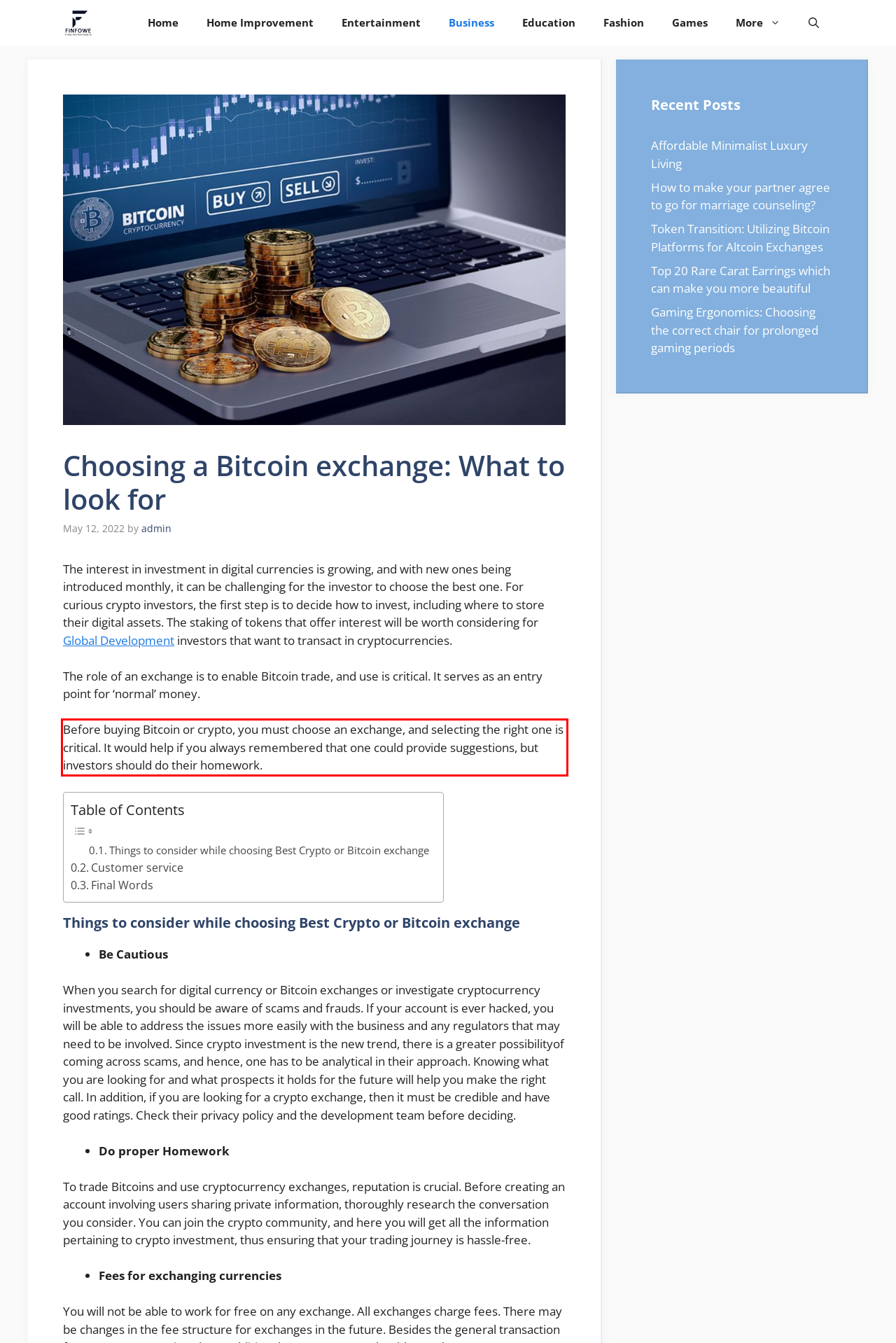Within the screenshot of the webpage, locate the red bounding box and use OCR to identify and provide the text content inside it.

Before buying Bitcoin or crypto, you must choose an exchange, and selecting the right one is critical. It would help if you always remembered that one could provide suggestions, but investors should do their homework.